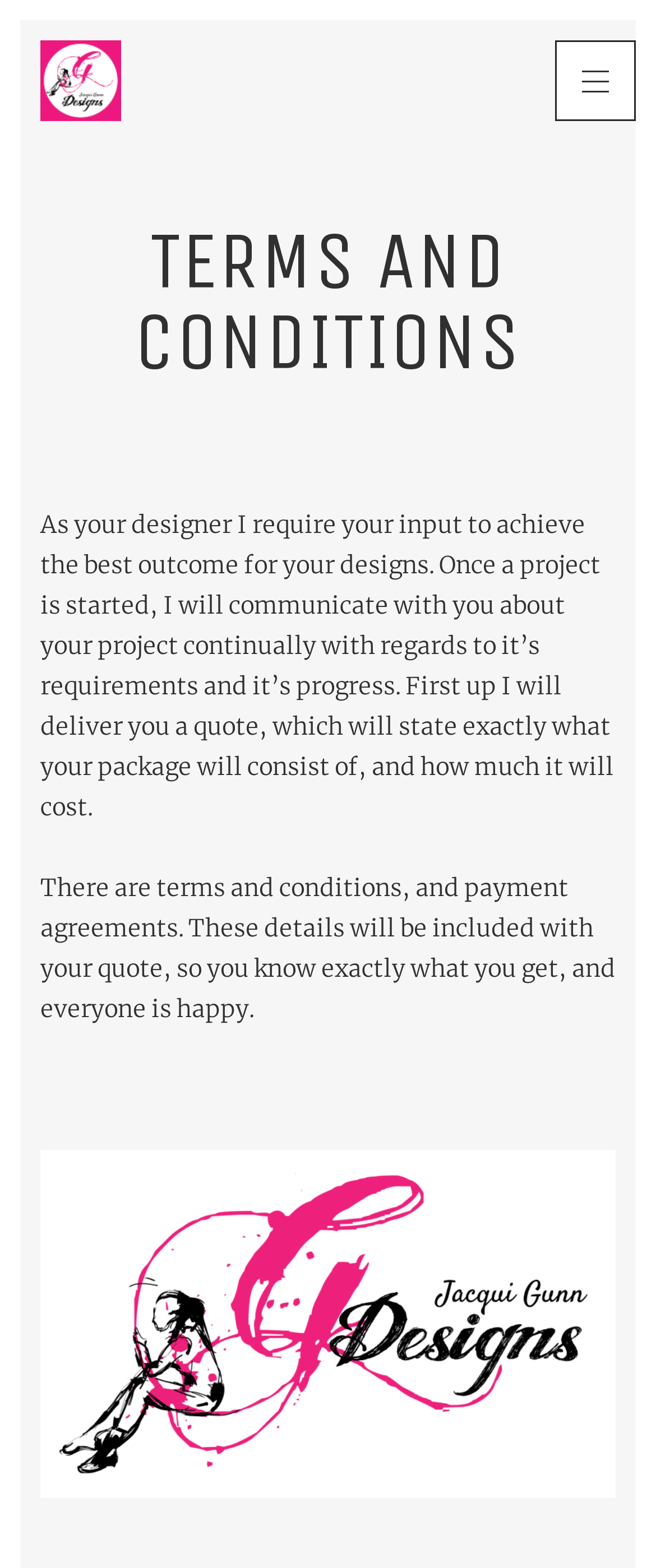Please provide a one-word or phrase answer to the question: 
Who is the author of the webpage content?

Jacqui Gunn